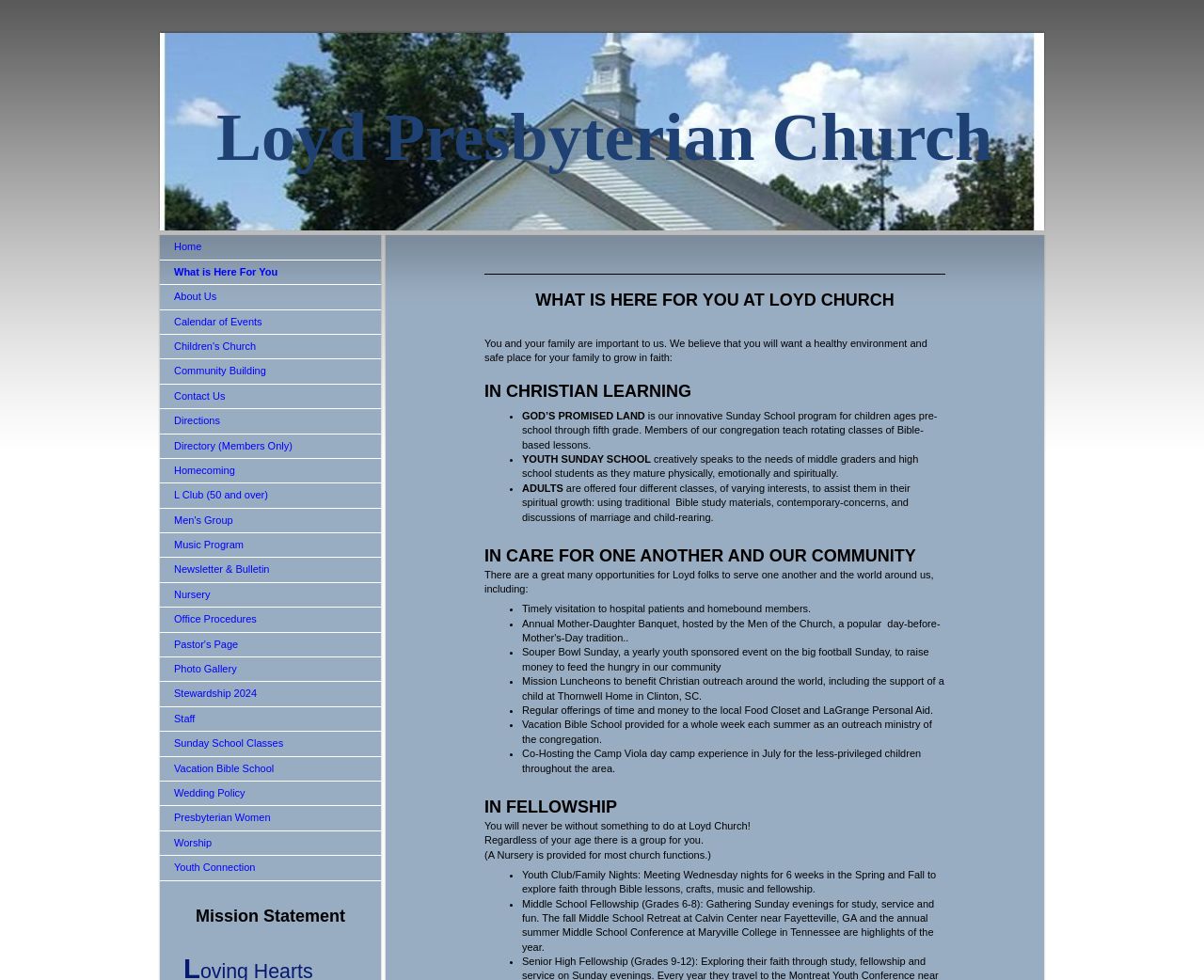Please find the bounding box coordinates in the format (top-left x, top-left y, bottom-right x, bottom-right y) for the given element description. Ensure the coordinates are floating point numbers between 0 and 1. Description: Homecoming

[0.133, 0.468, 0.316, 0.494]